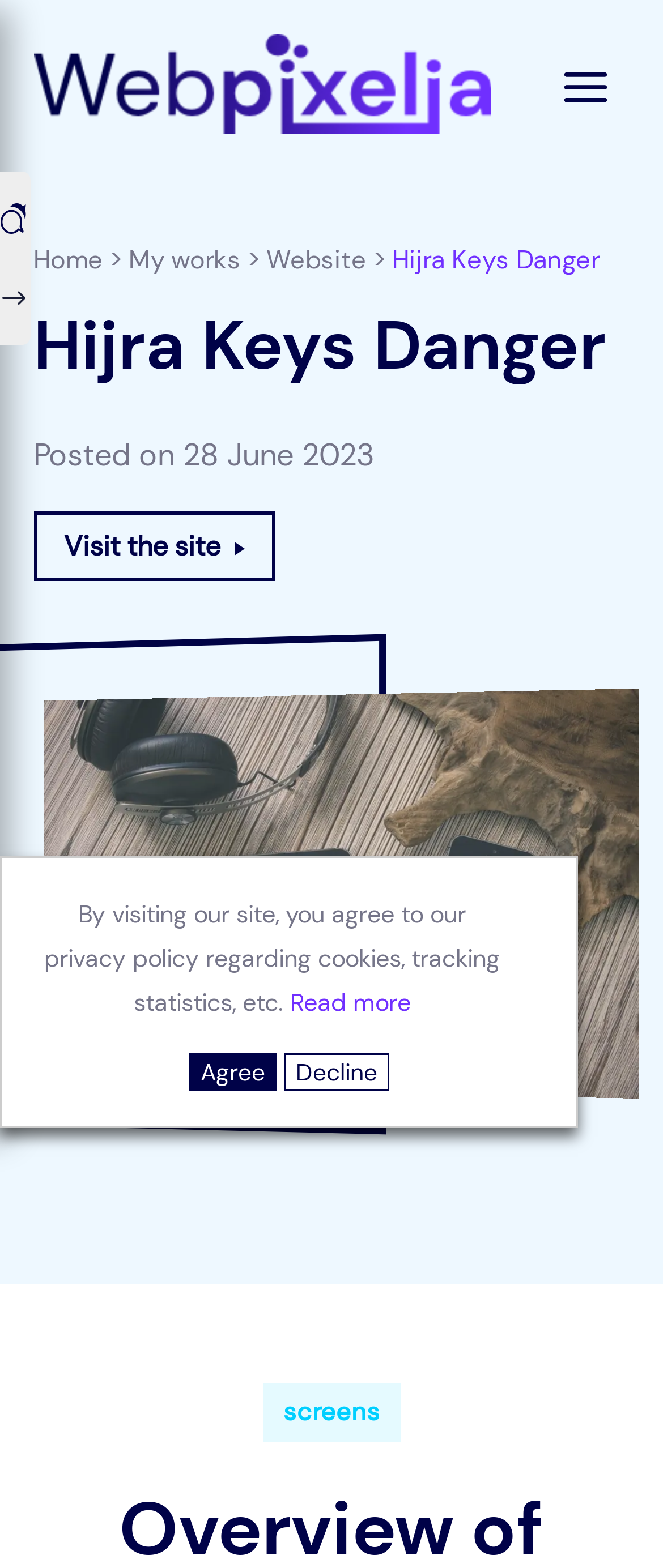Could you indicate the bounding box coordinates of the region to click in order to complete this instruction: "Go to Home".

[0.05, 0.155, 0.155, 0.177]